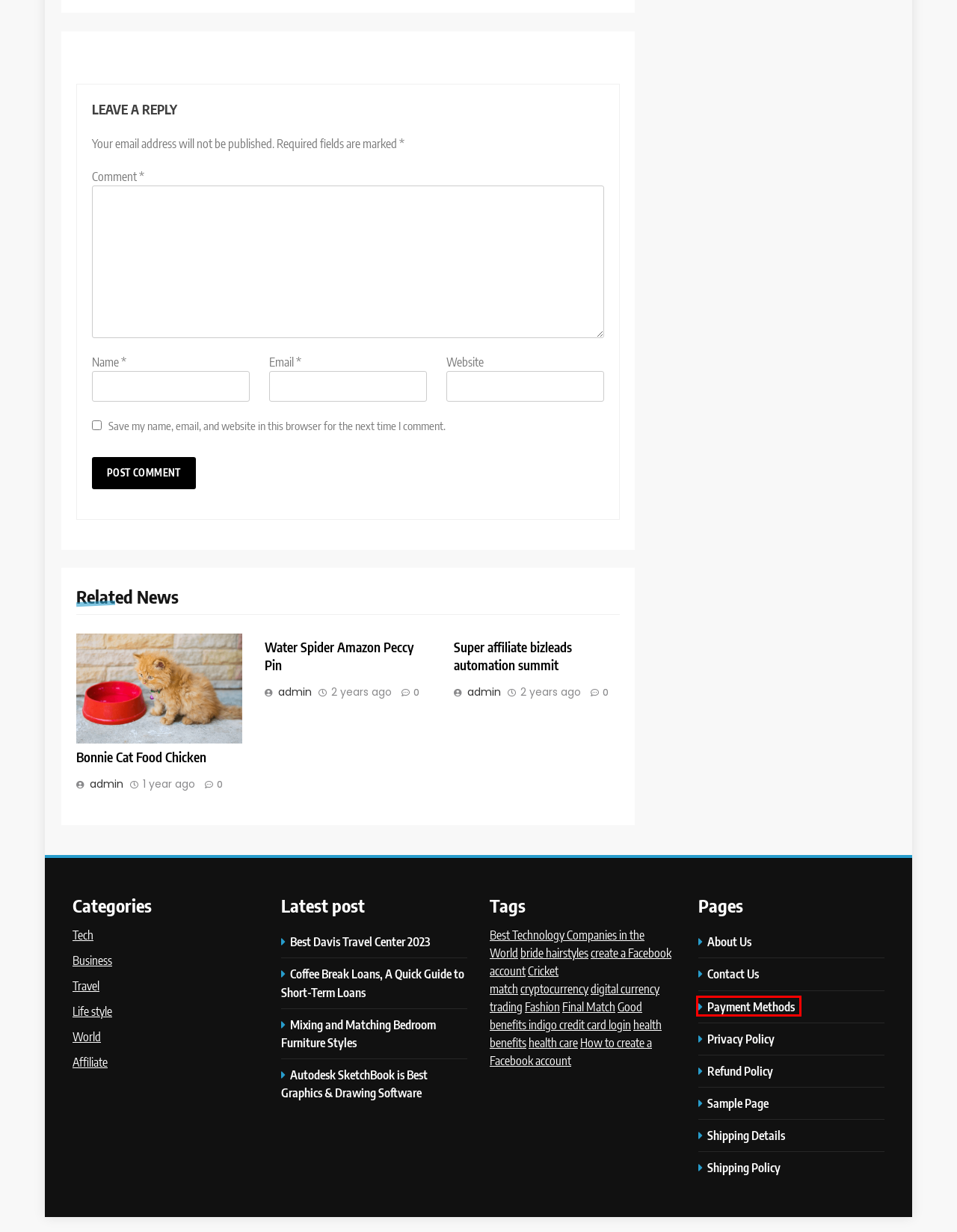You have been given a screenshot of a webpage, where a red bounding box surrounds a UI element. Identify the best matching webpage description for the page that loads after the element in the bounding box is clicked. Options include:
A. Water Spider Amazon Peccy Pin - Top on Tips
B. Sample Page - Top on Tips
C. Autodesk SketchBook is Best Graphics Drawing Software - Top on Tips
D. Bonnie Cat Food Chicken - Top on Tips
E. Payment Methods - Top on Tips
F. Super affiliate bizleads automation summit - Top on Tips
G. Mixing and Matching Bedroom Furniture Styles - Top on Tips
H. Shipping Details - Top on Tips

E